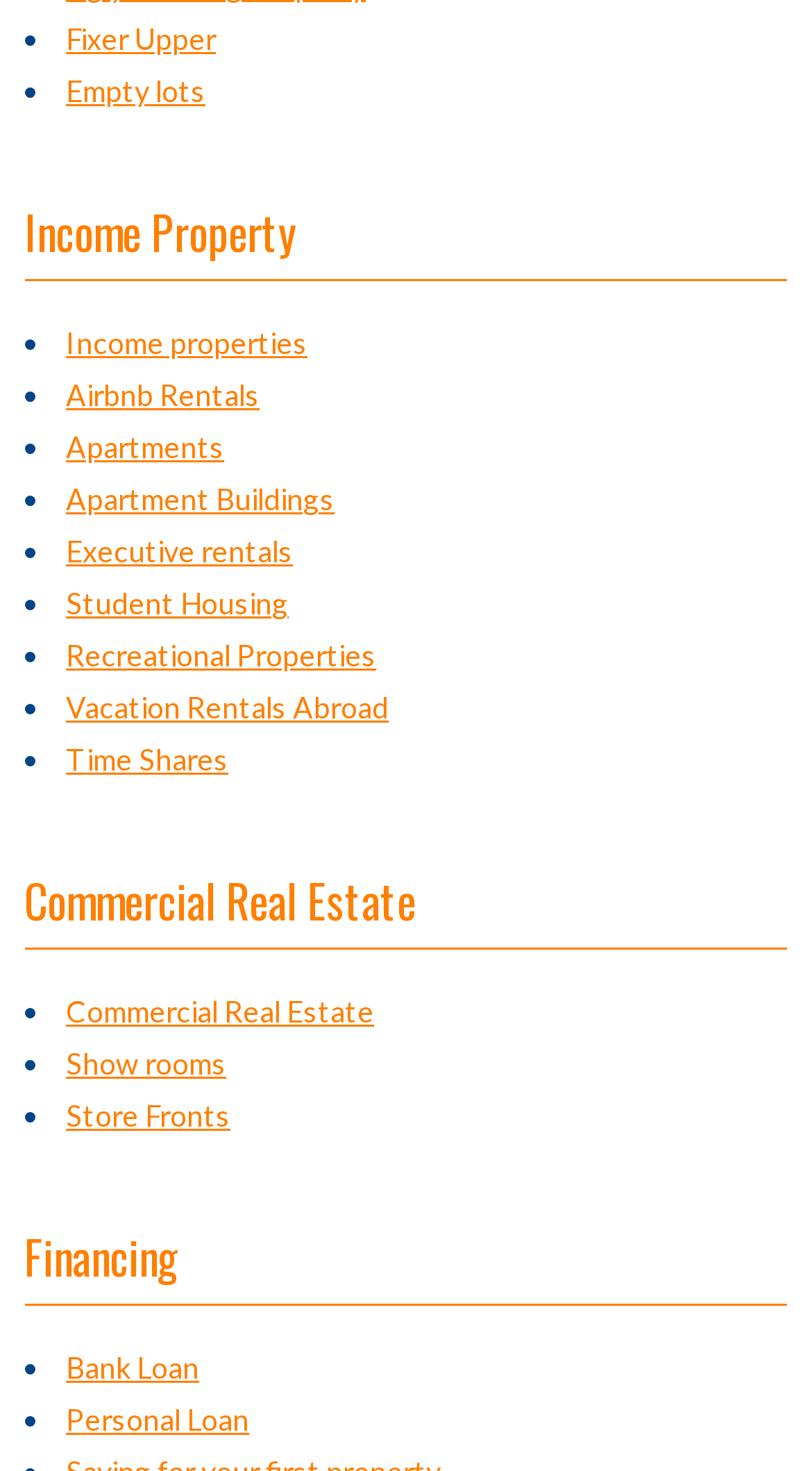From the given element description: "Airbnb Rentals", find the bounding box for the UI element. Provide the coordinates as four float numbers between 0 and 1, in the order [left, top, right, bottom].

[0.081, 0.257, 0.32, 0.281]